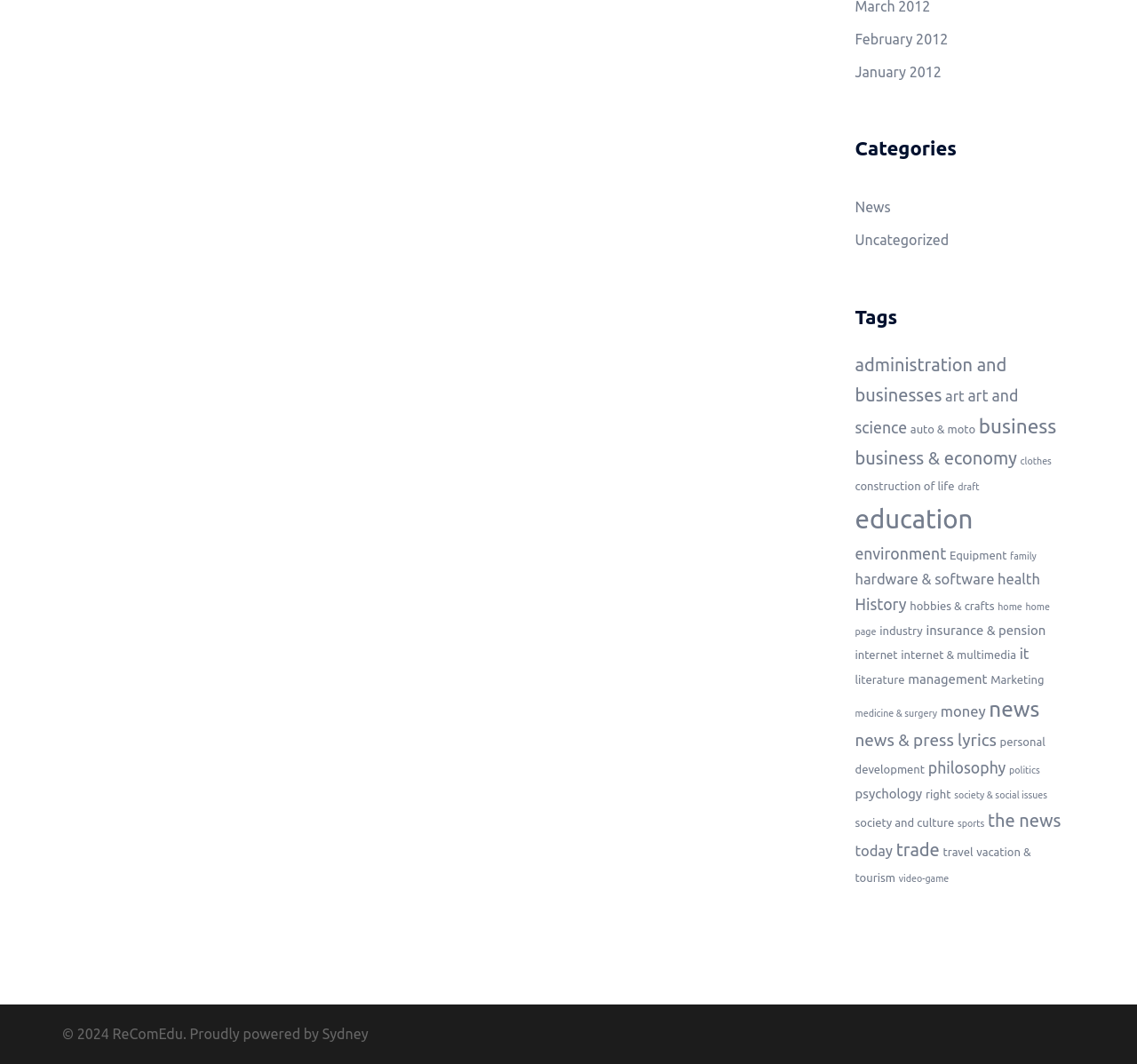Identify the bounding box of the UI element that matches this description: "Vanisource".

None